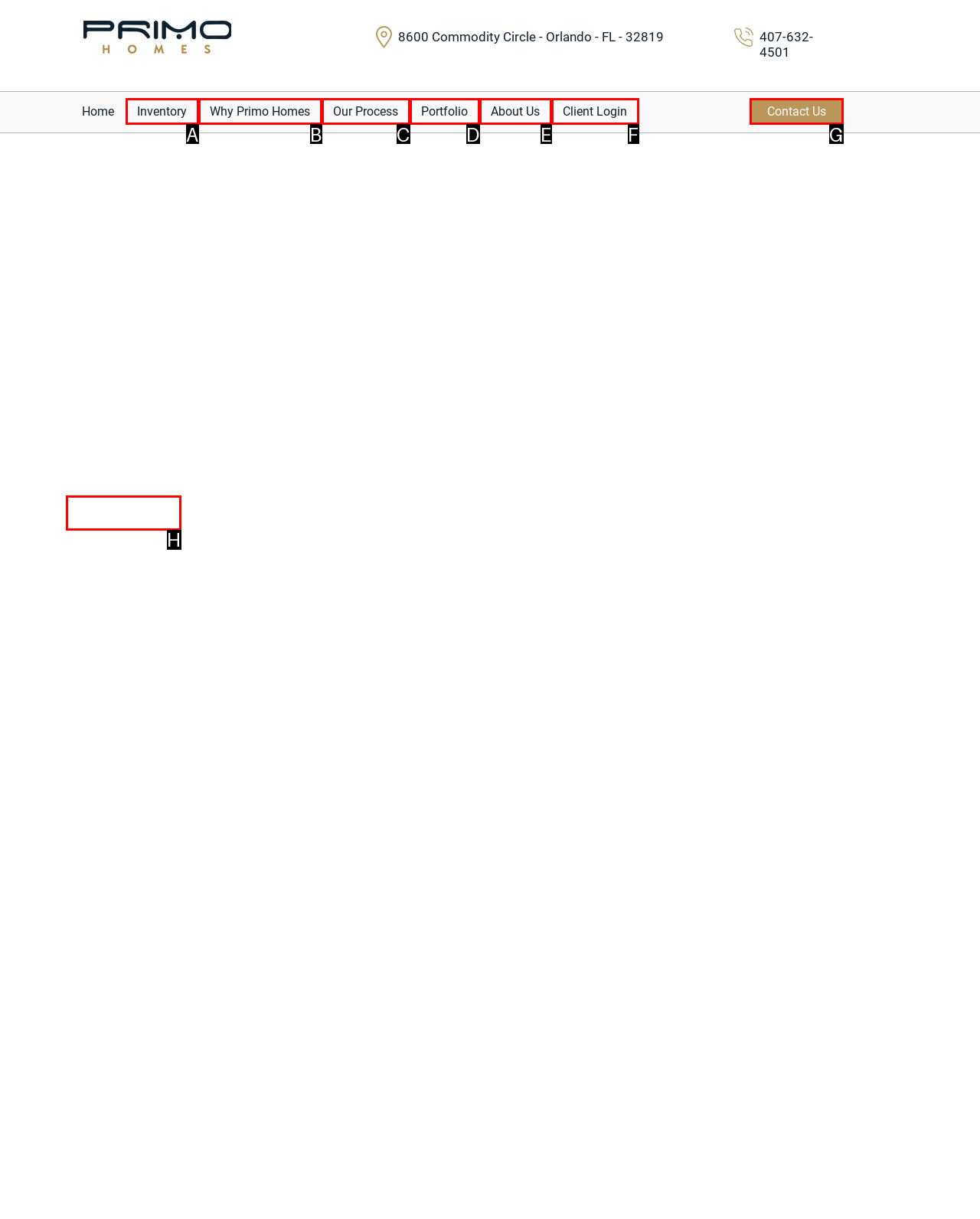Based on the description Get in Touch, identify the most suitable HTML element from the options. Provide your answer as the corresponding letter.

H